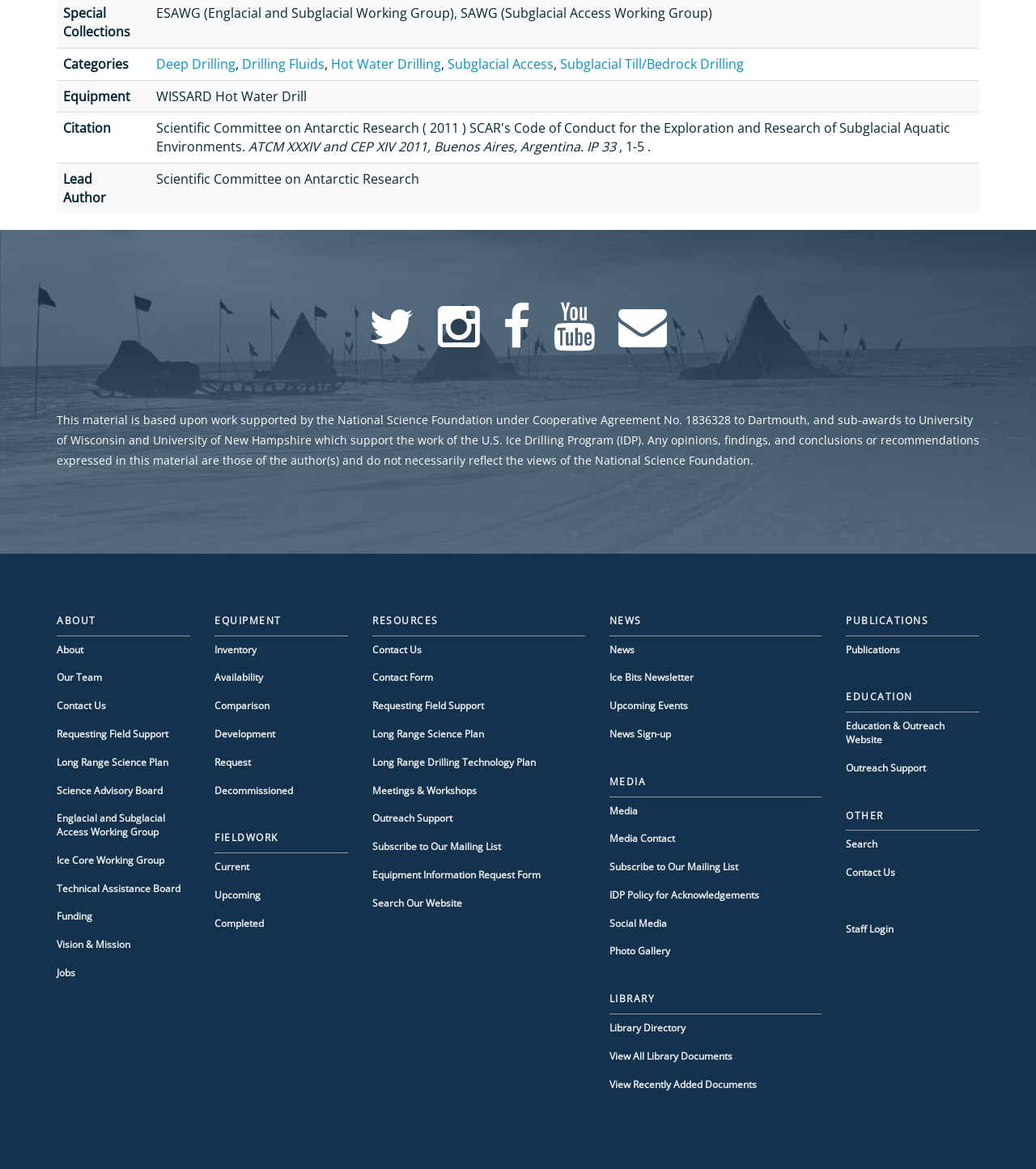Identify the bounding box coordinates for the region of the element that should be clicked to carry out the instruction: "View the 'About' page". The bounding box coordinates should be four float numbers between 0 and 1, i.e., [left, top, right, bottom].

[0.055, 0.55, 0.08, 0.561]